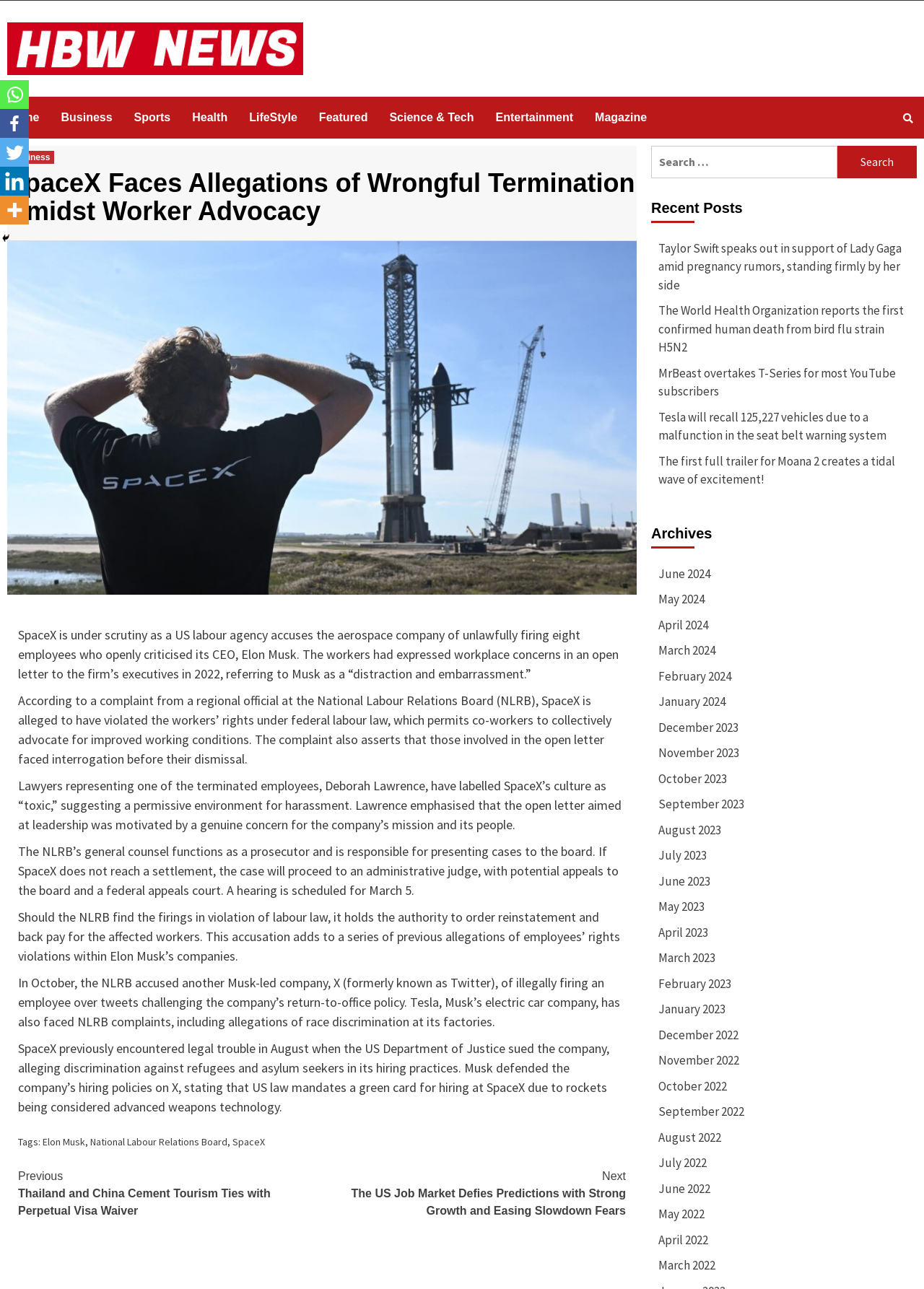Specify the bounding box coordinates of the area that needs to be clicked to achieve the following instruction: "Click the 'Book now' link".

None